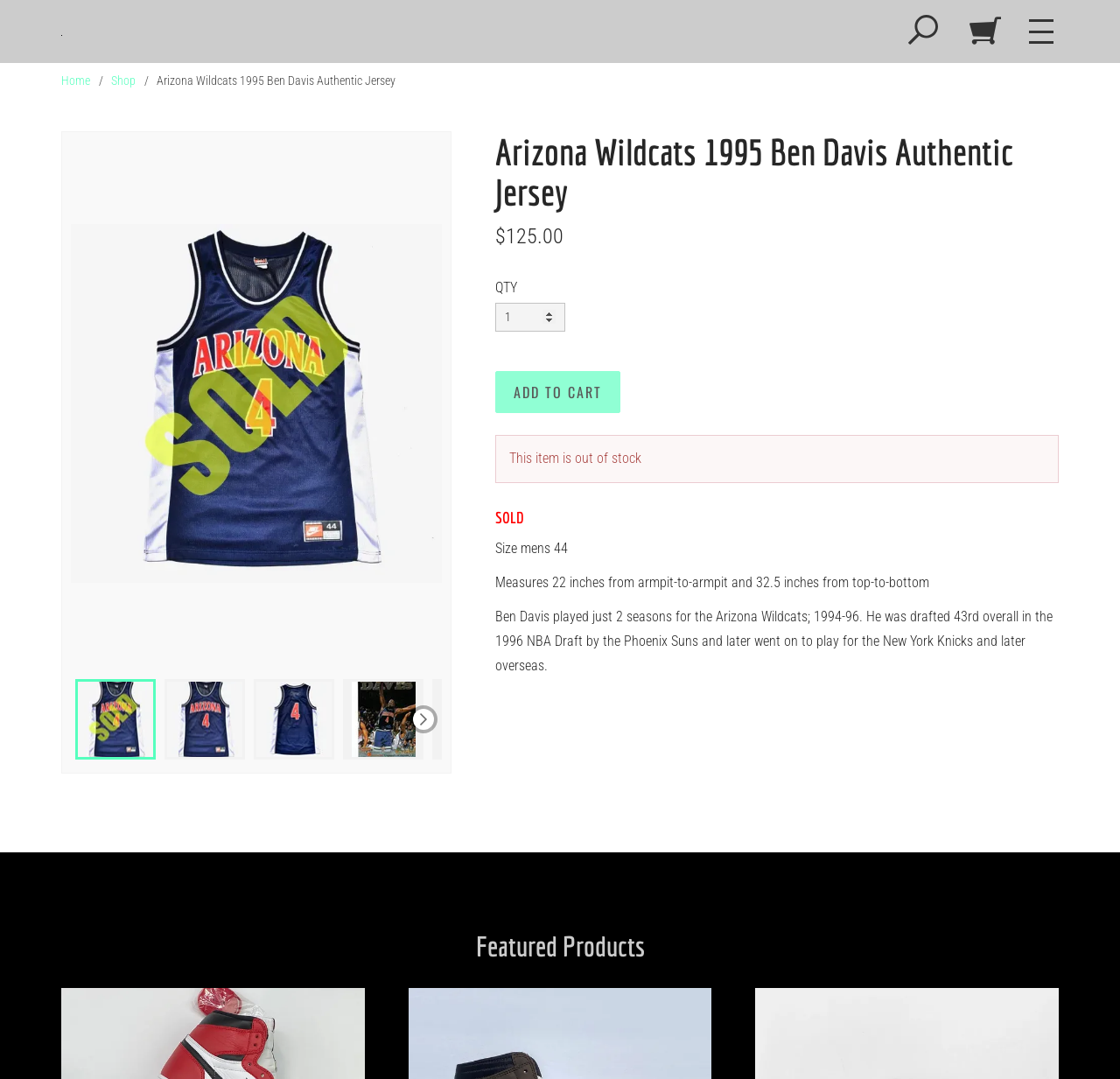Answer in one word or a short phrase: 
What is the name of the jersey?

Arizona Wildcats 1995 Ben Davis Authentic Jersey